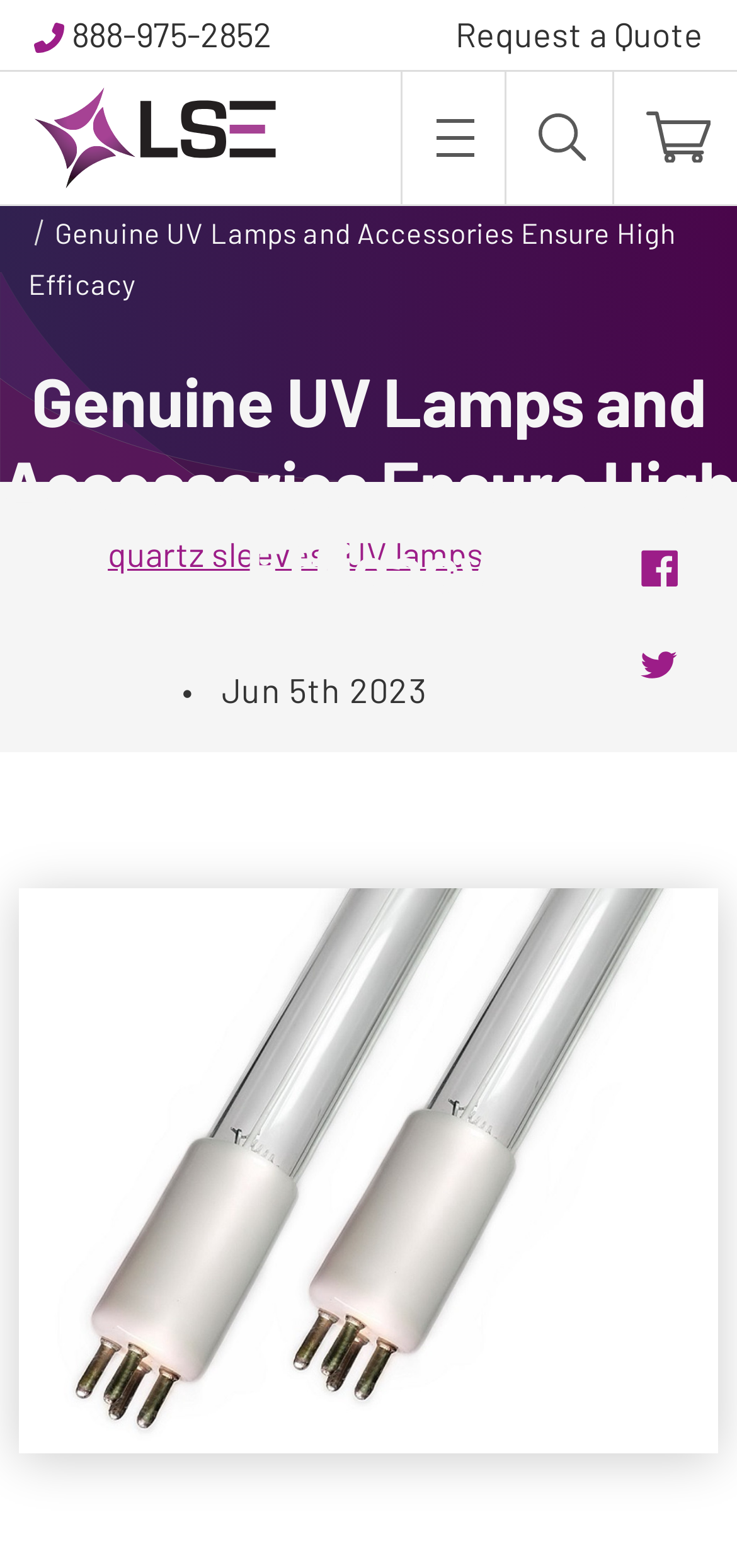Please answer the following query using a single word or phrase: 
How many items are in the cart?

0